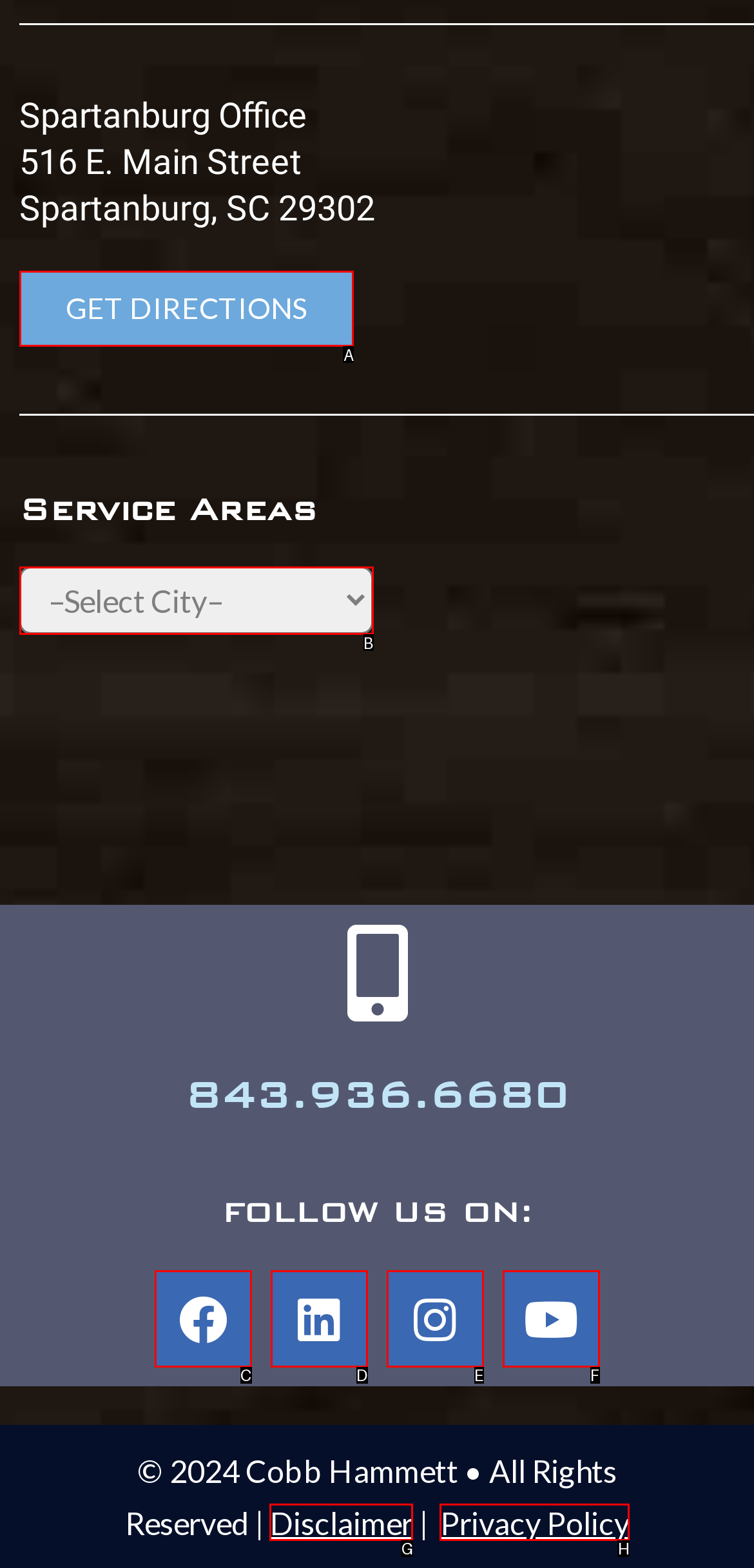Point out which HTML element you should click to fulfill the task: Get directions to the Spartanburg office.
Provide the option's letter from the given choices.

A